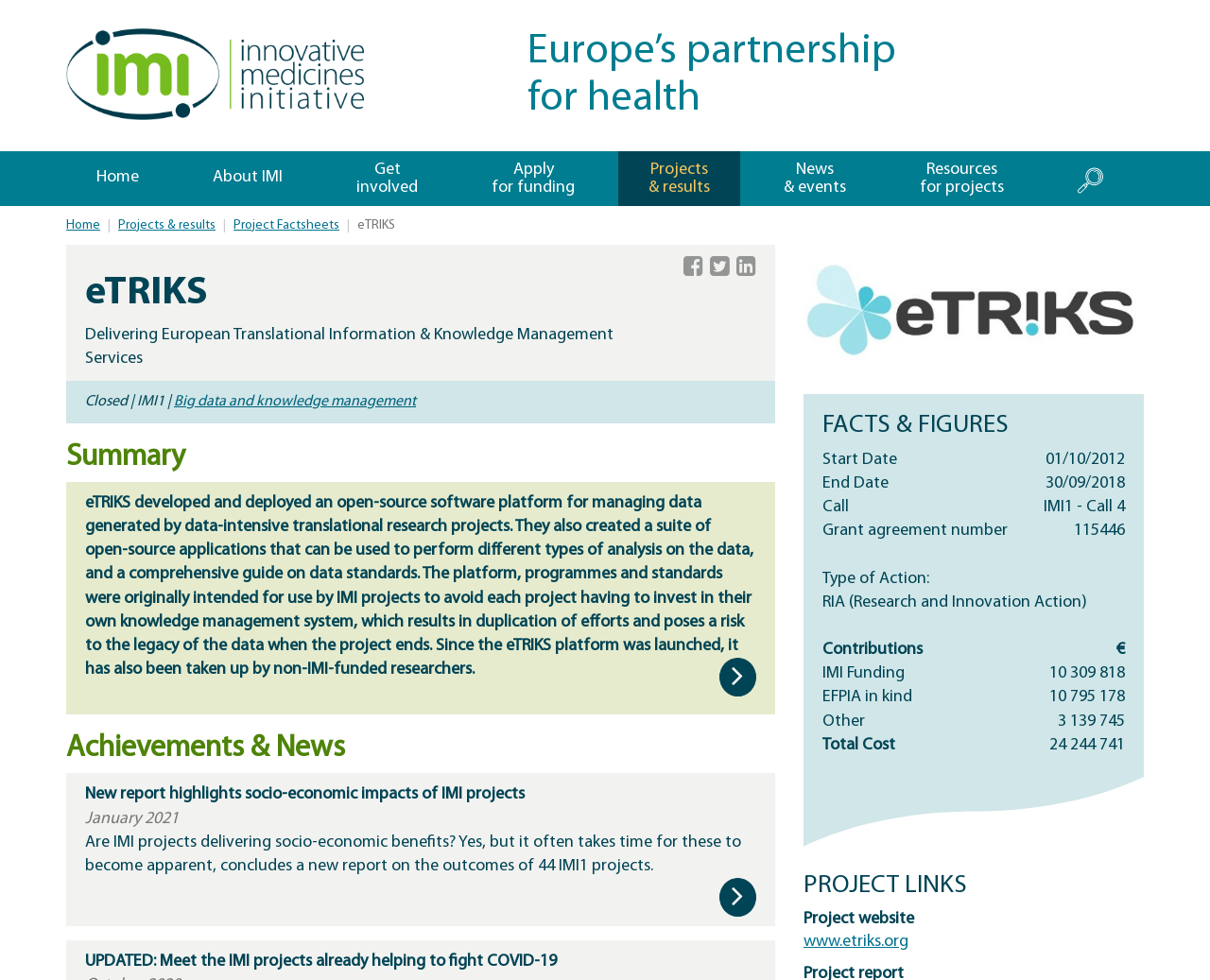What is the start date of the project?
Using the image, give a concise answer in the form of a single word or short phrase.

01/10/2012